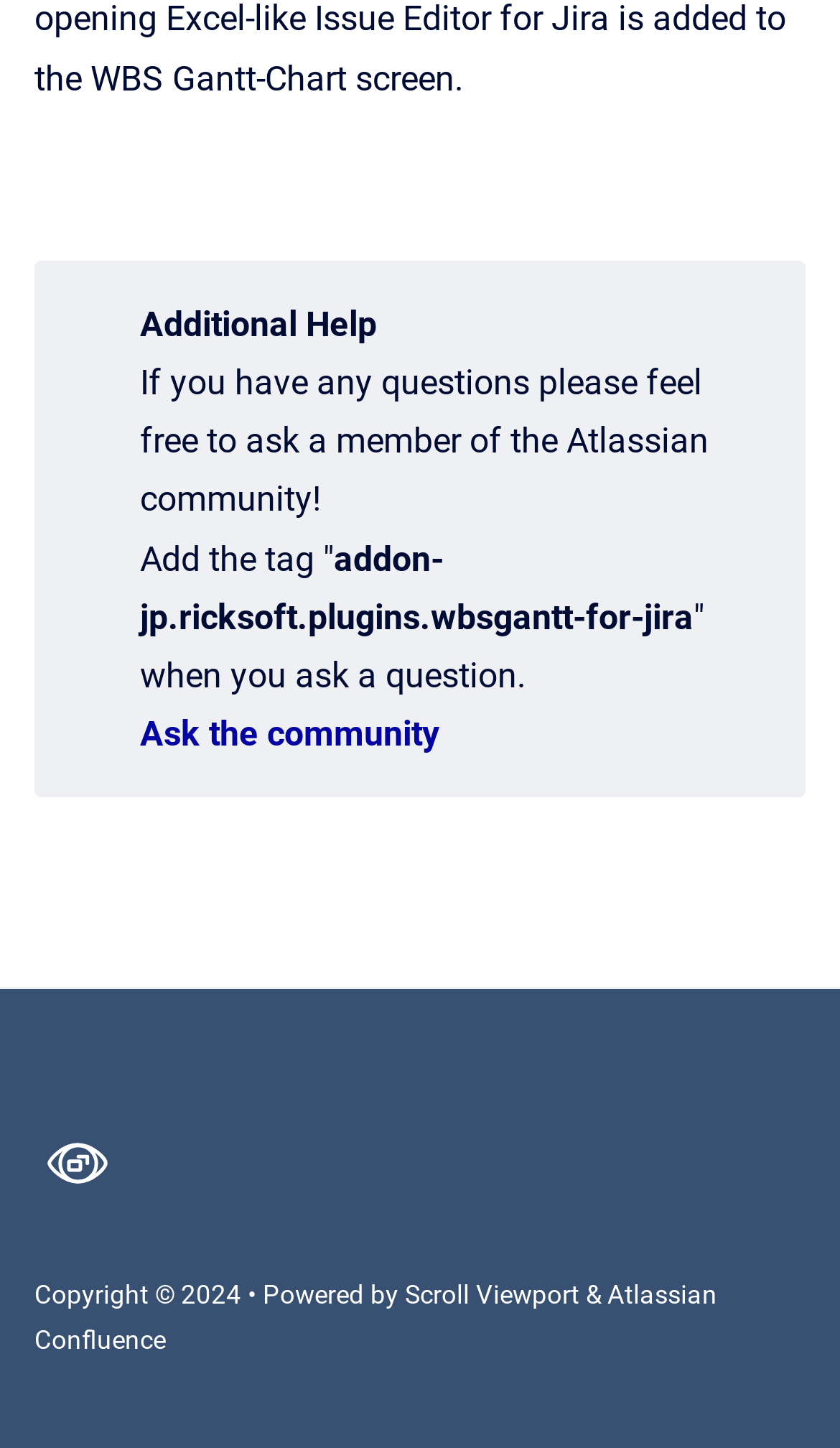Reply to the question below using a single word or brief phrase:
What is the copyright year?

2024